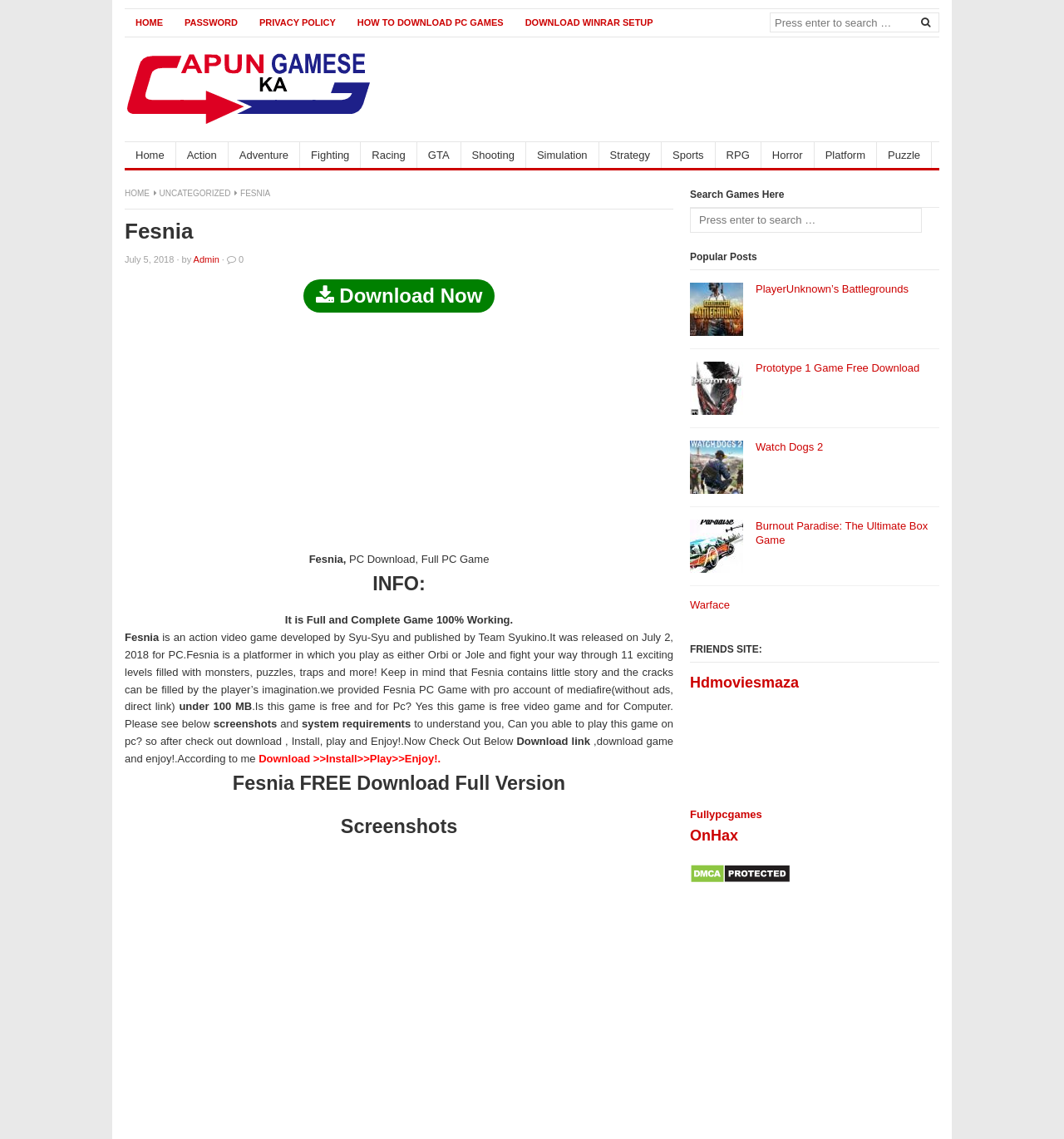What is the release date of the game Fesnia? Look at the image and give a one-word or short phrase answer.

July 2, 2018